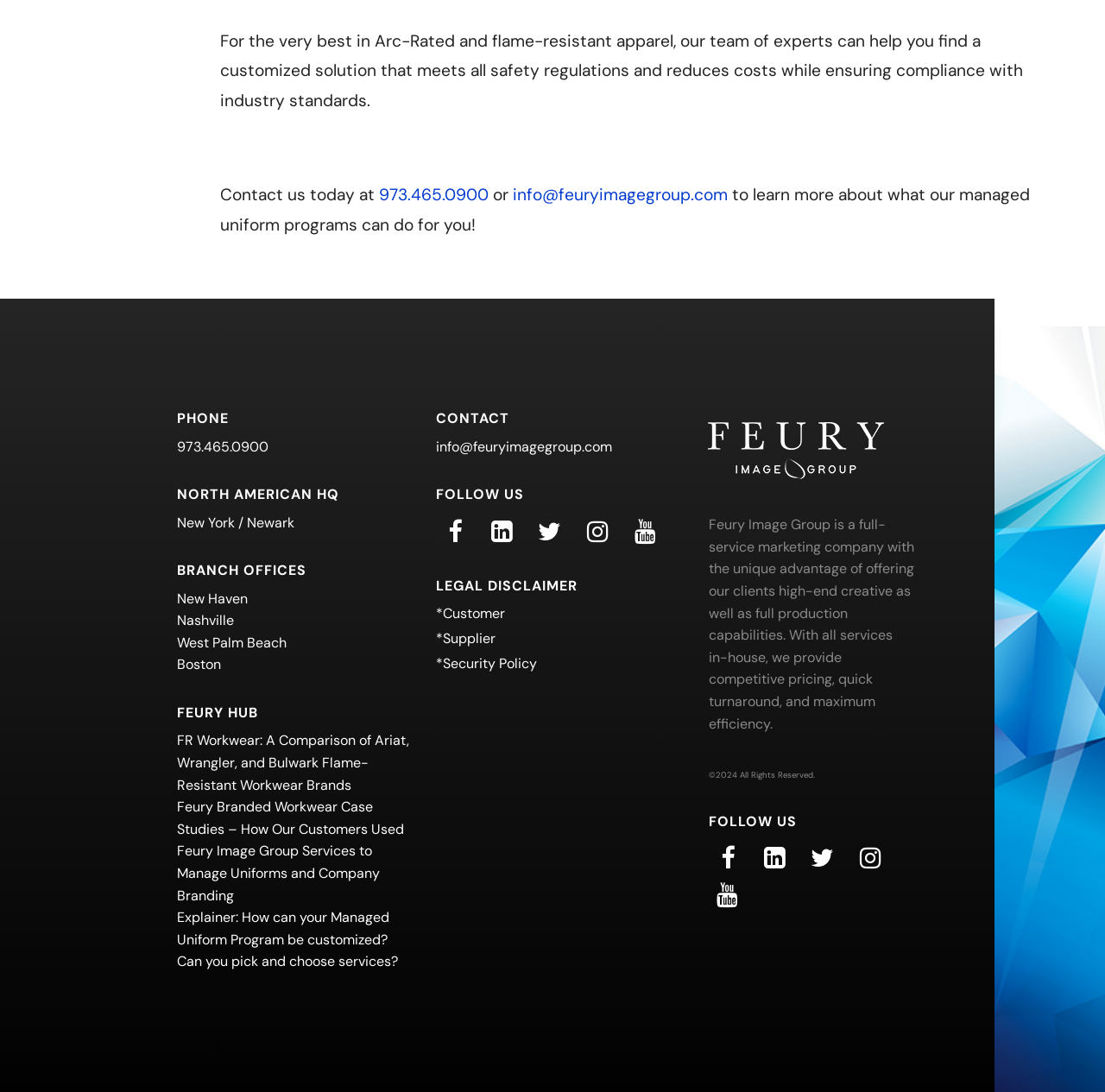Please answer the following question using a single word or phrase: 
What is the topic of the first article in the 'FEURY HUB' section?

FR Workwear